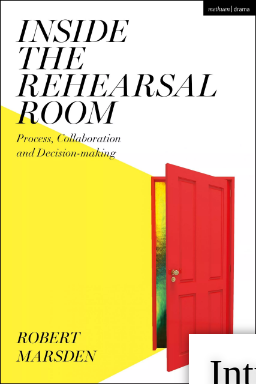Who is the author of the book?
Refer to the image and answer the question using a single word or phrase.

Robert Marsden